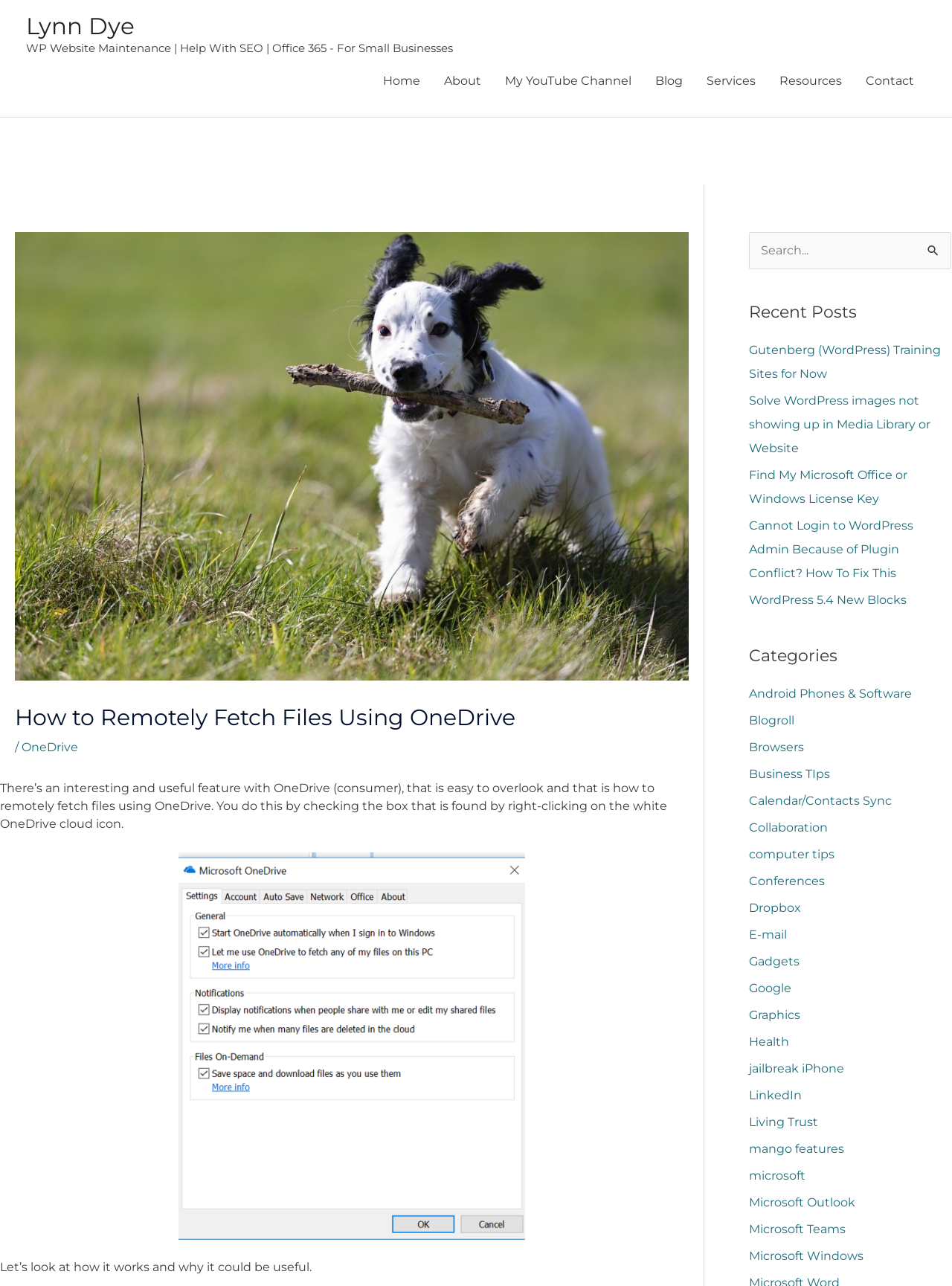What is the author's name?
Based on the screenshot, give a detailed explanation to answer the question.

The author's name is mentioned in the link at the top left corner of the webpage, which says 'Lynn Dye'.